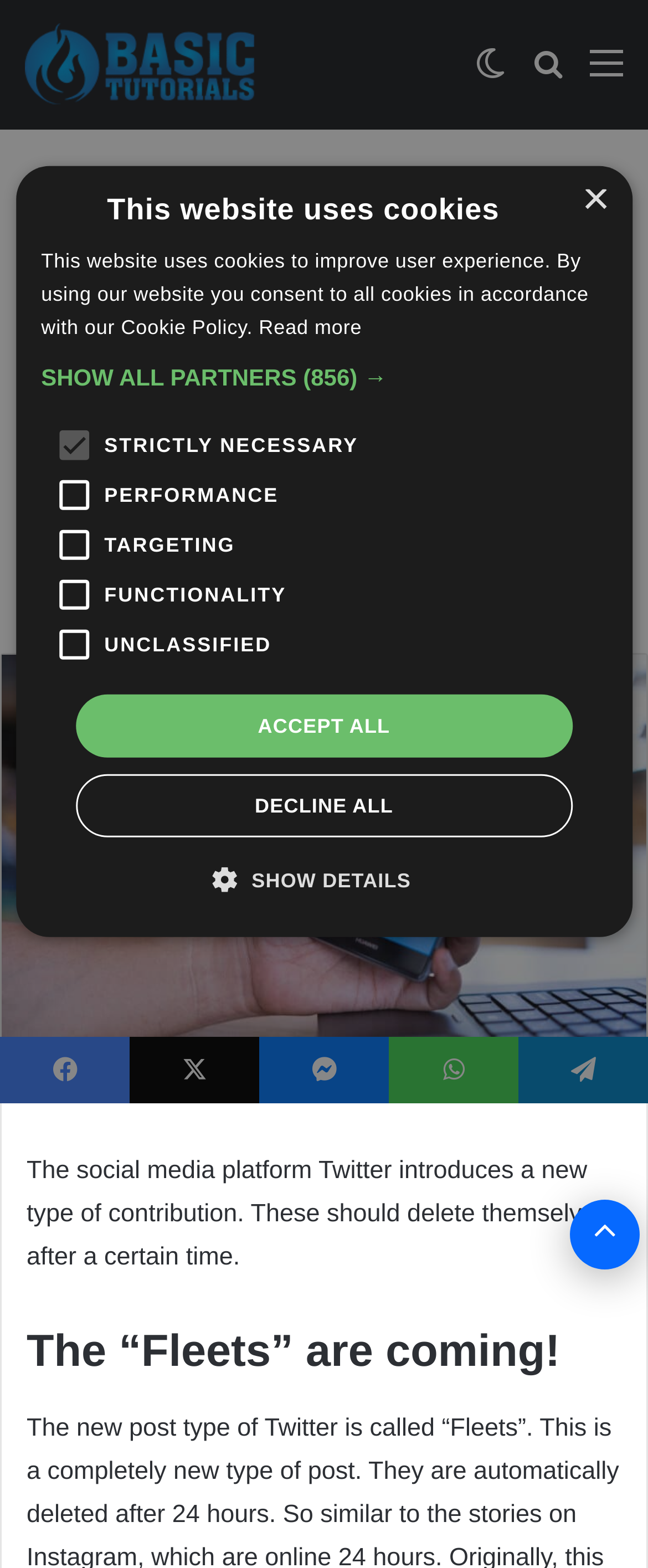Provide a brief response to the question using a single word or phrase: 
What is the purpose of the 'Fleets'?

Delete themselves after a certain time